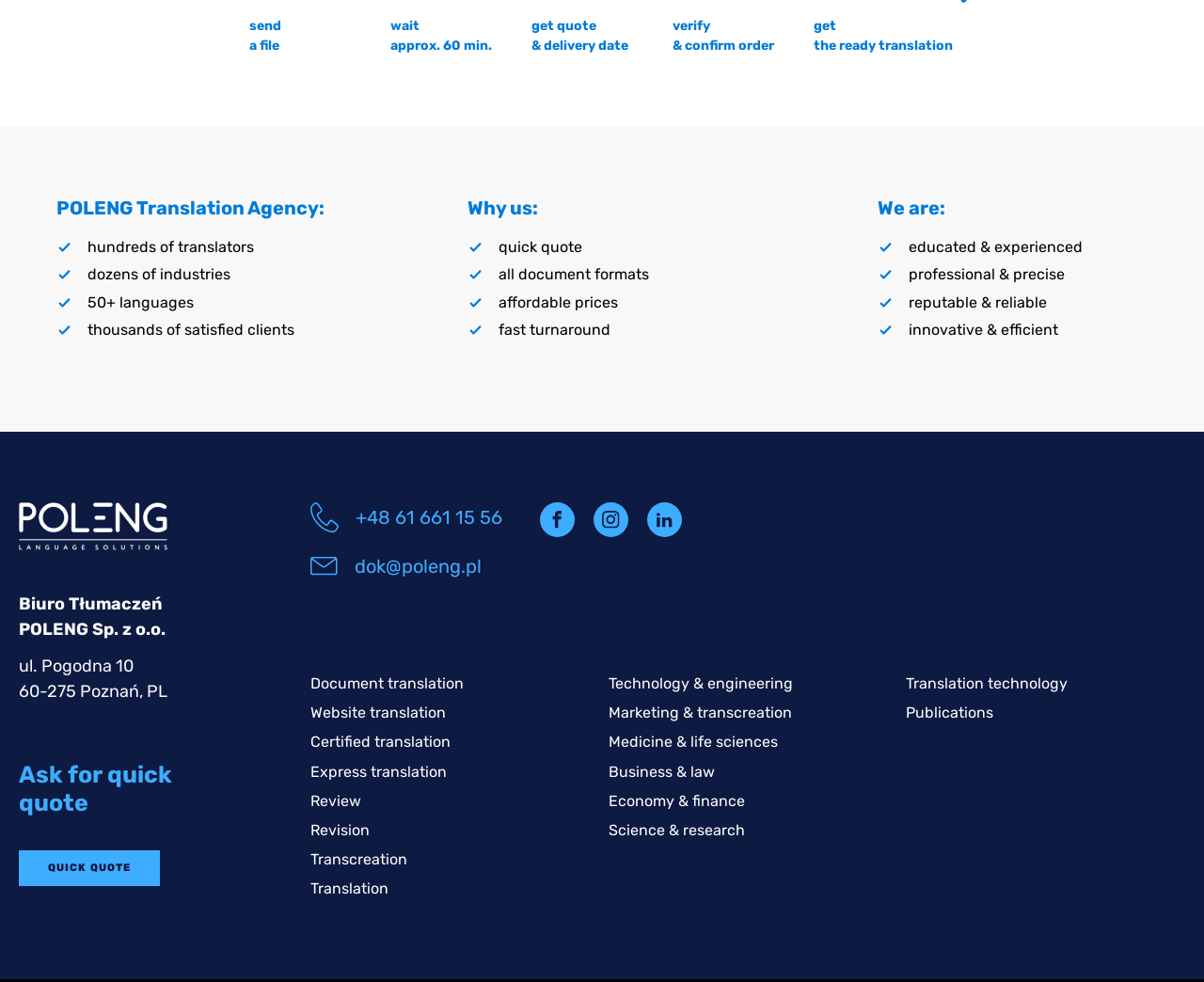Identify the bounding box coordinates of the HTML element based on this description: "Translation".

[0.258, 0.896, 0.49, 0.914]